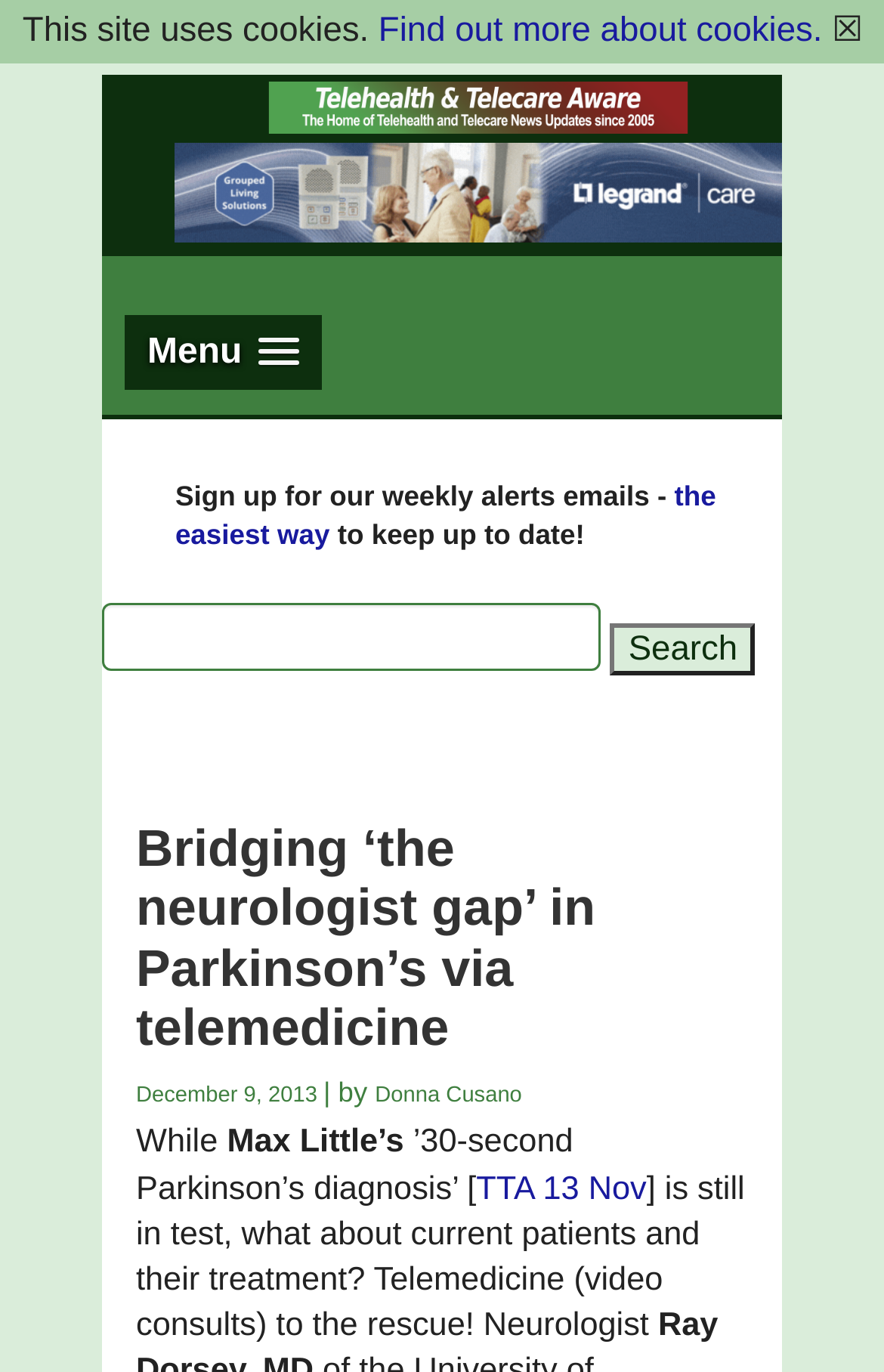Locate the bounding box coordinates of the clickable area to execute the instruction: "Click the link to read the article". Provide the coordinates as four float numbers between 0 and 1, represented as [left, top, right, bottom].

[0.154, 0.593, 0.846, 0.767]